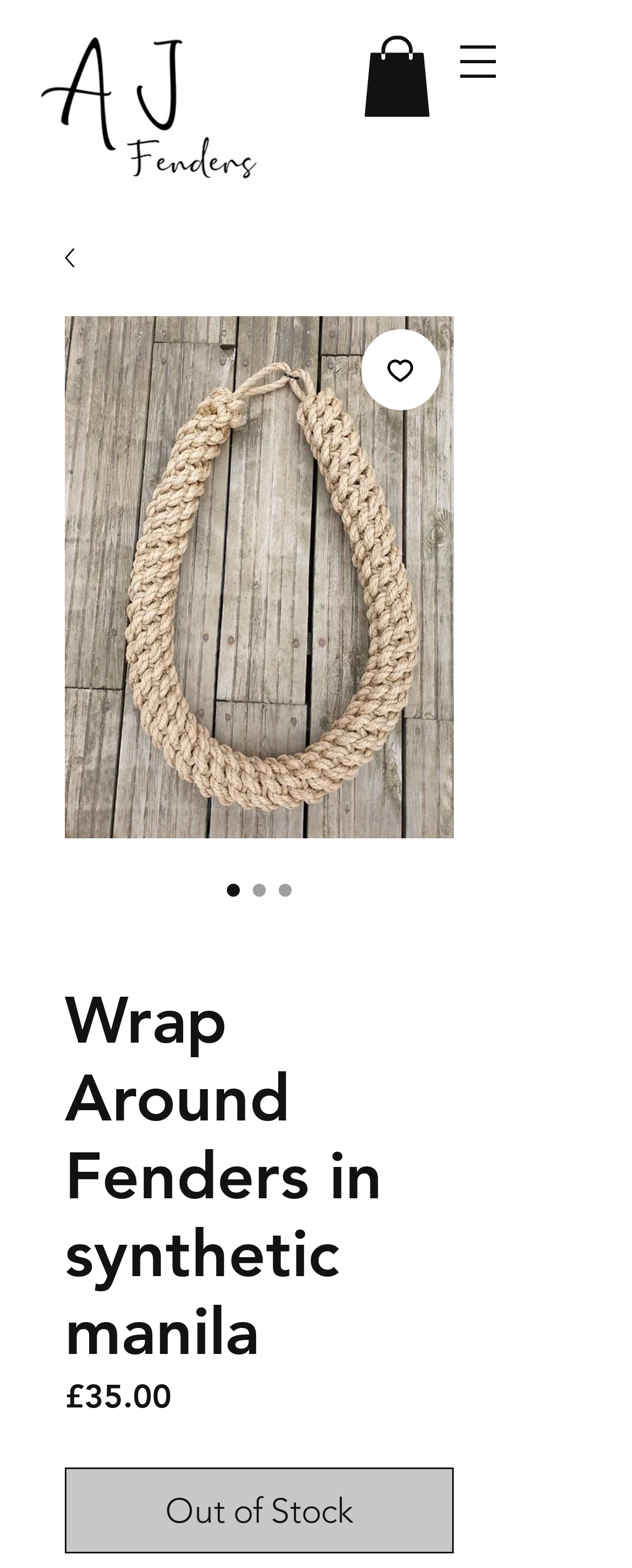How many images are associated with this product?
Based on the image, provide a one-word or brief-phrase response.

3